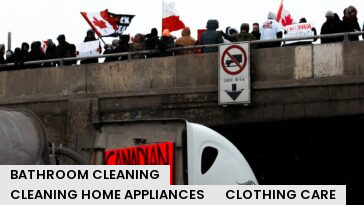What is parked in the foreground?
Look at the screenshot and respond with one word or a short phrase.

A large truck